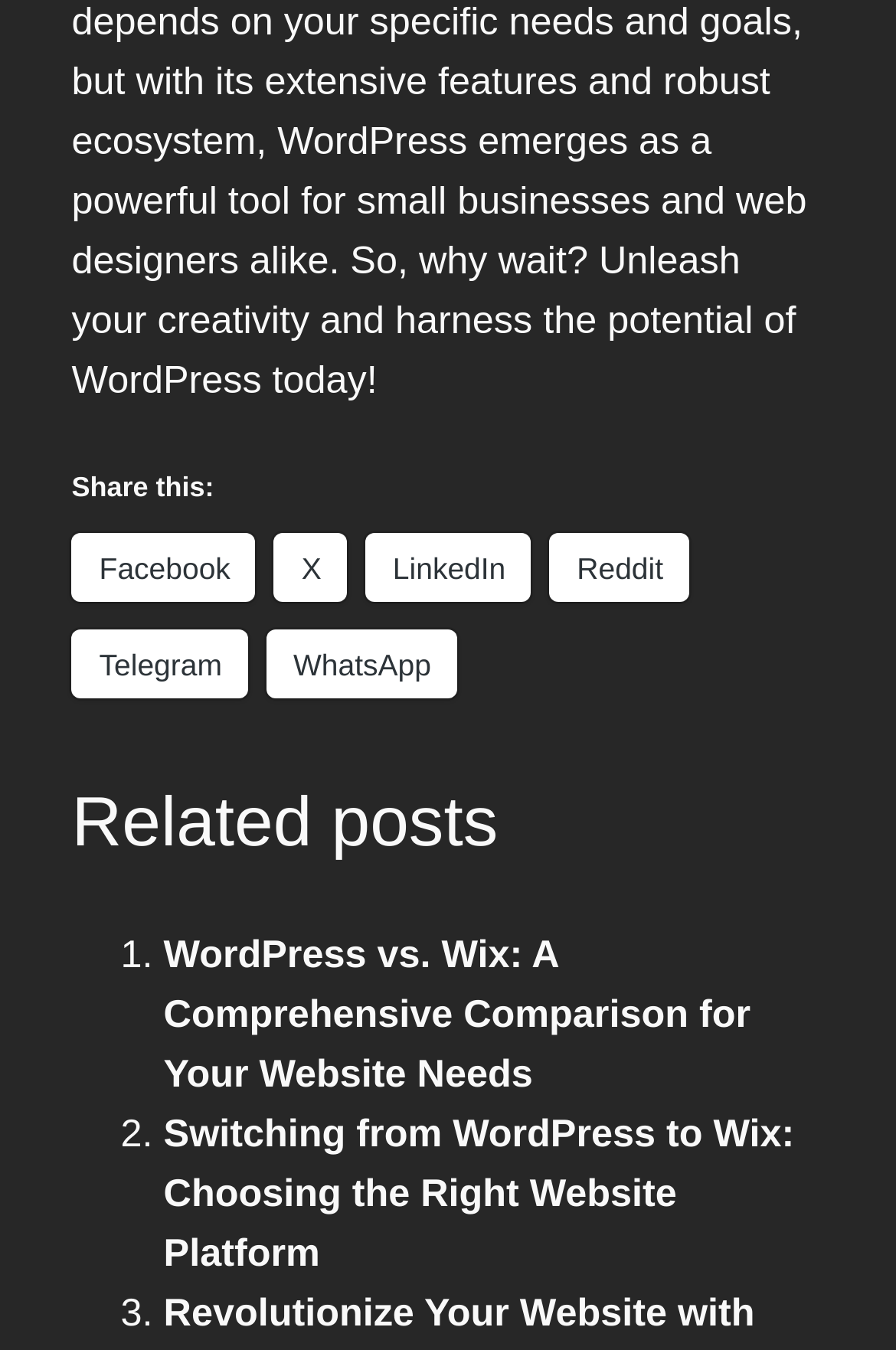Determine the bounding box coordinates of the area to click in order to meet this instruction: "Read WordPress vs. Wix: A Comprehensive Comparison for Your Website Needs".

[0.183, 0.69, 0.838, 0.811]